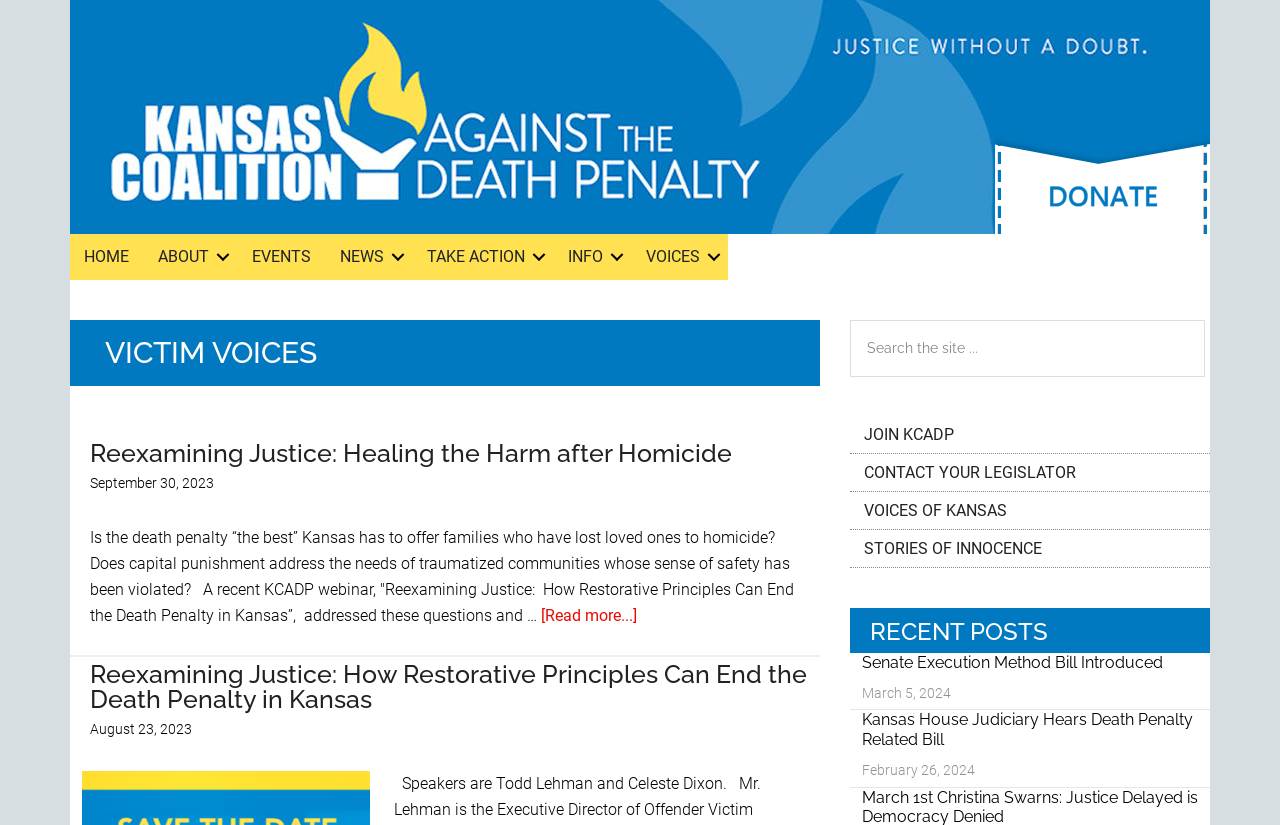Determine the bounding box coordinates of the area to click in order to meet this instruction: "Search the site".

[0.664, 0.388, 0.941, 0.457]